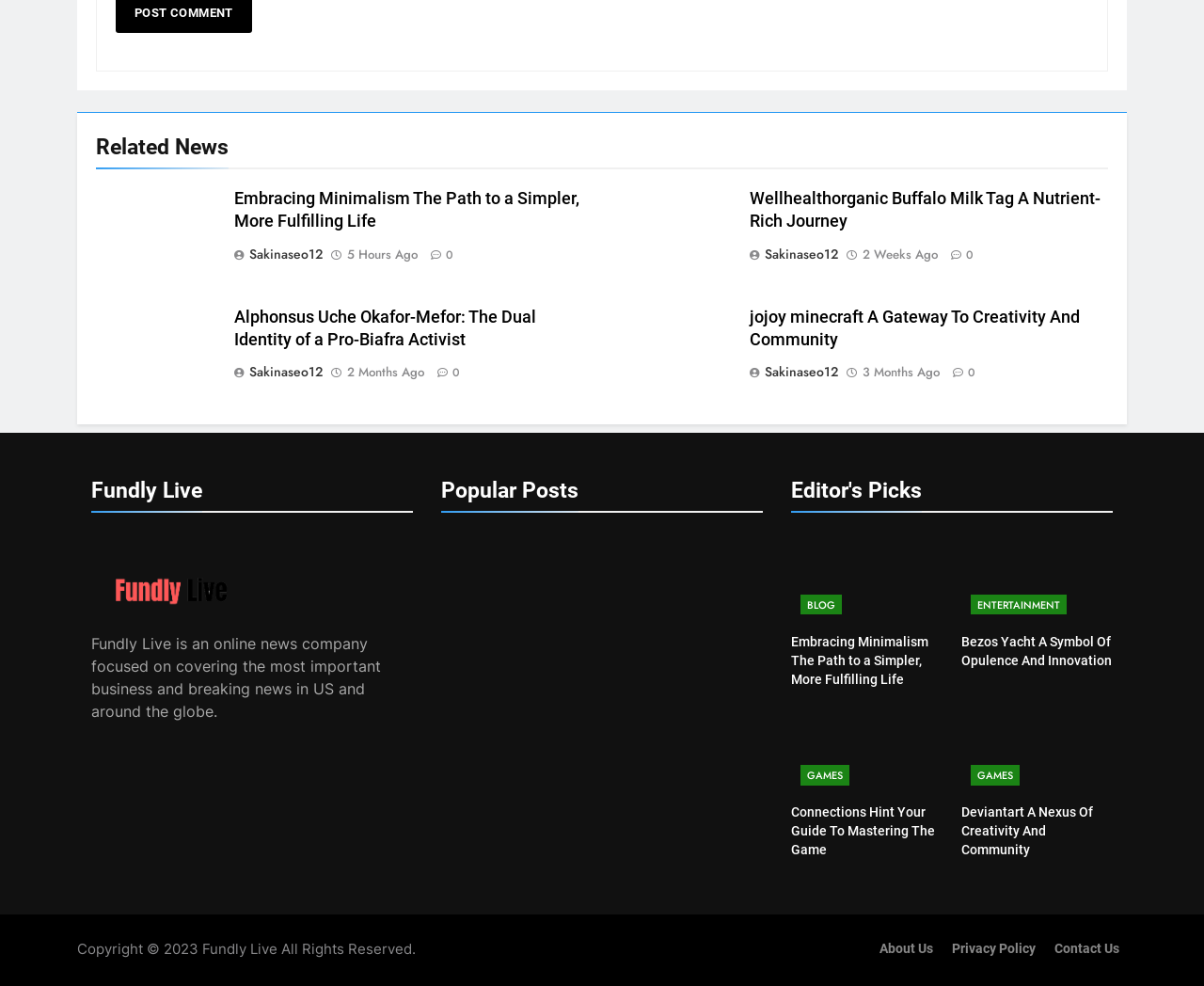Specify the bounding box coordinates (top-left x, top-left y, bottom-right x, bottom-right y) of the UI element in the screenshot that matches this description: 2 months ago

[0.288, 0.37, 0.352, 0.387]